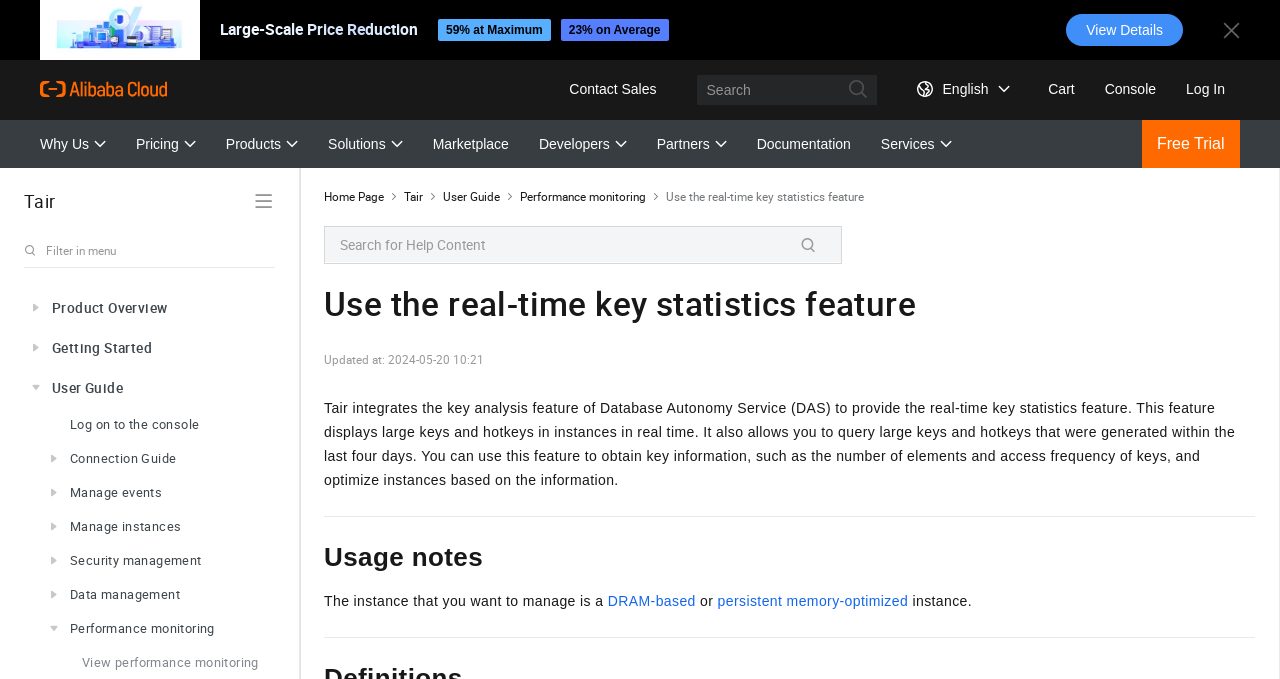Respond to the question below with a single word or phrase: How often can you query large keys and hotkeys?

Within the last four days